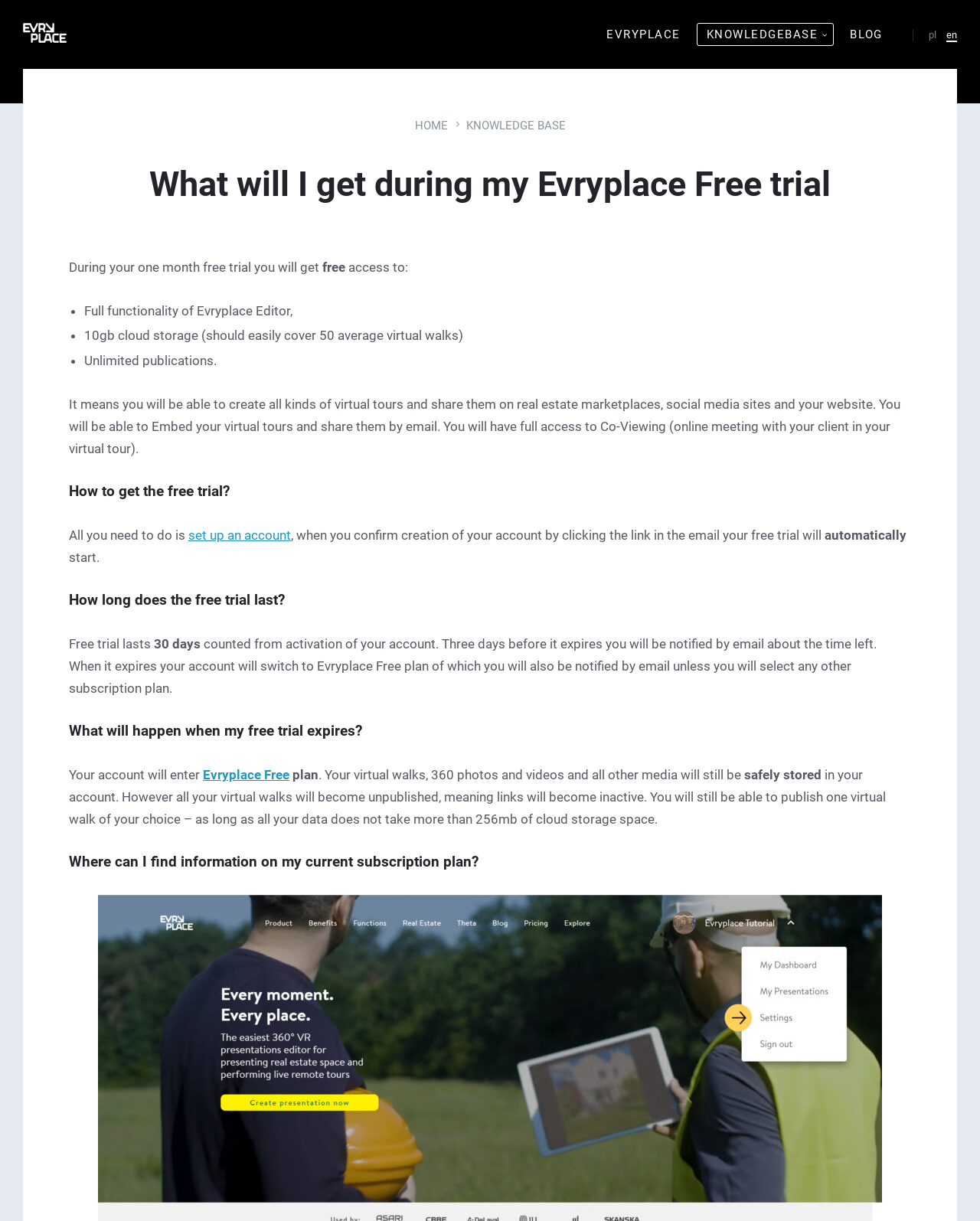Locate the bounding box coordinates for the element described below: "Follow @EngelsAngle". The coordinates must be four float values between 0 and 1, formatted as [left, top, right, bottom].

None